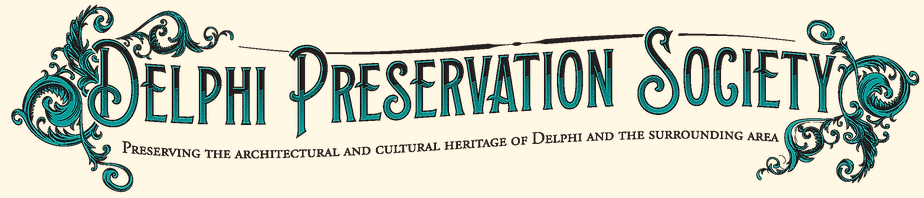Generate an elaborate caption that includes all aspects of the image.

The image features a beautifully designed logo for the Delphi Preservation Society, prominently displaying the organization's name in an ornate and stylized font. The text reads "DELHPHI PRESERVATION SOCIETY," which is artistically rendered with intricate swirls and embellishments, reflecting a sense of history and heritage. Beneath the main title, a tagline states, "Preserving the architectural and cultural heritage of Delphi and the surrounding area," emphasizing the society's commitment to safeguarding the local architectural legacy and cultural identity. This logo not only represents the organization's mission but also serves as a visual testament to the artistic value they aim to preserve in the Delphi region. The color scheme is a calming deep teal against a soft beige background, enhancing the overall aesthetic appeal of the design.